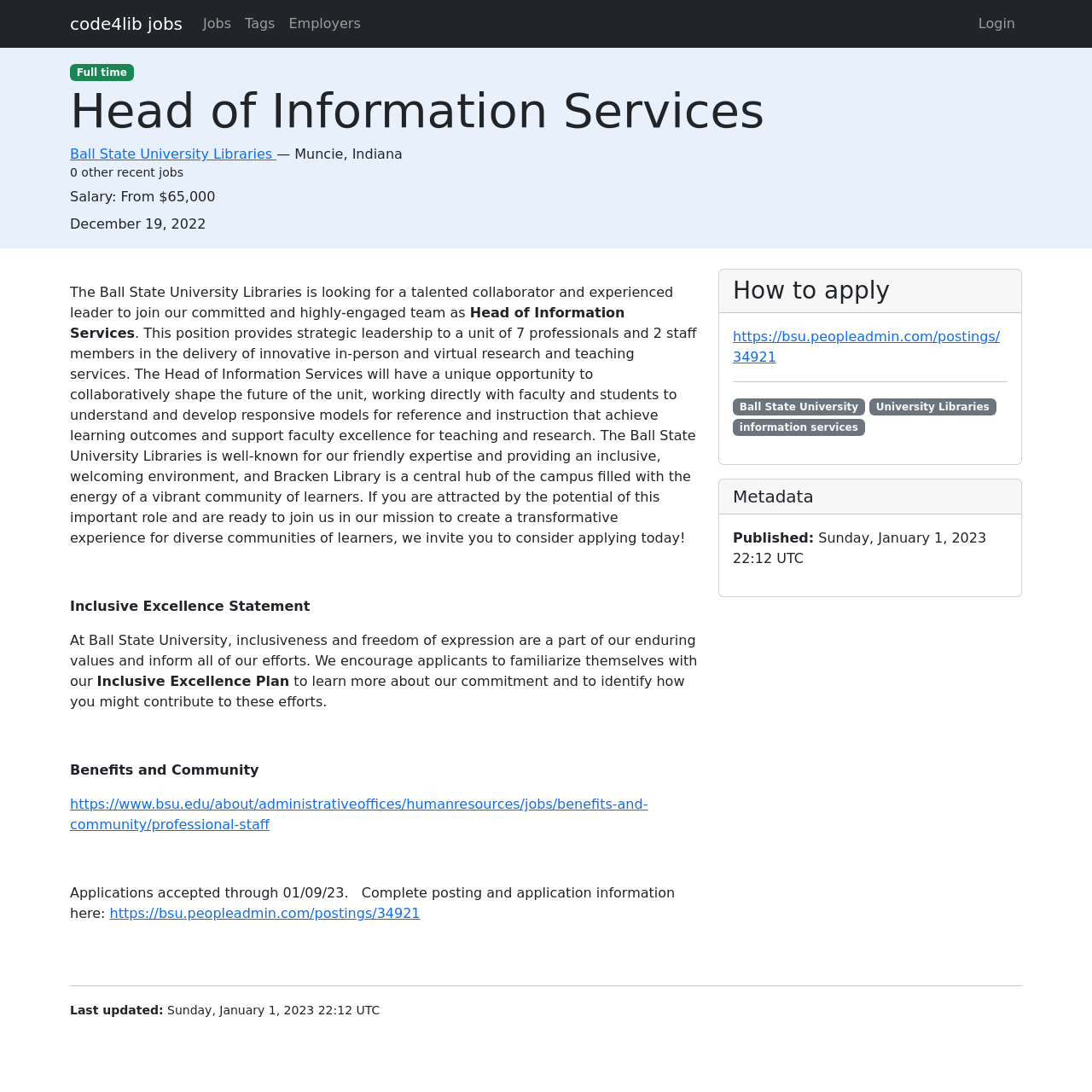Please provide a short answer using a single word or phrase for the question:
How many staff members are in the unit?

2